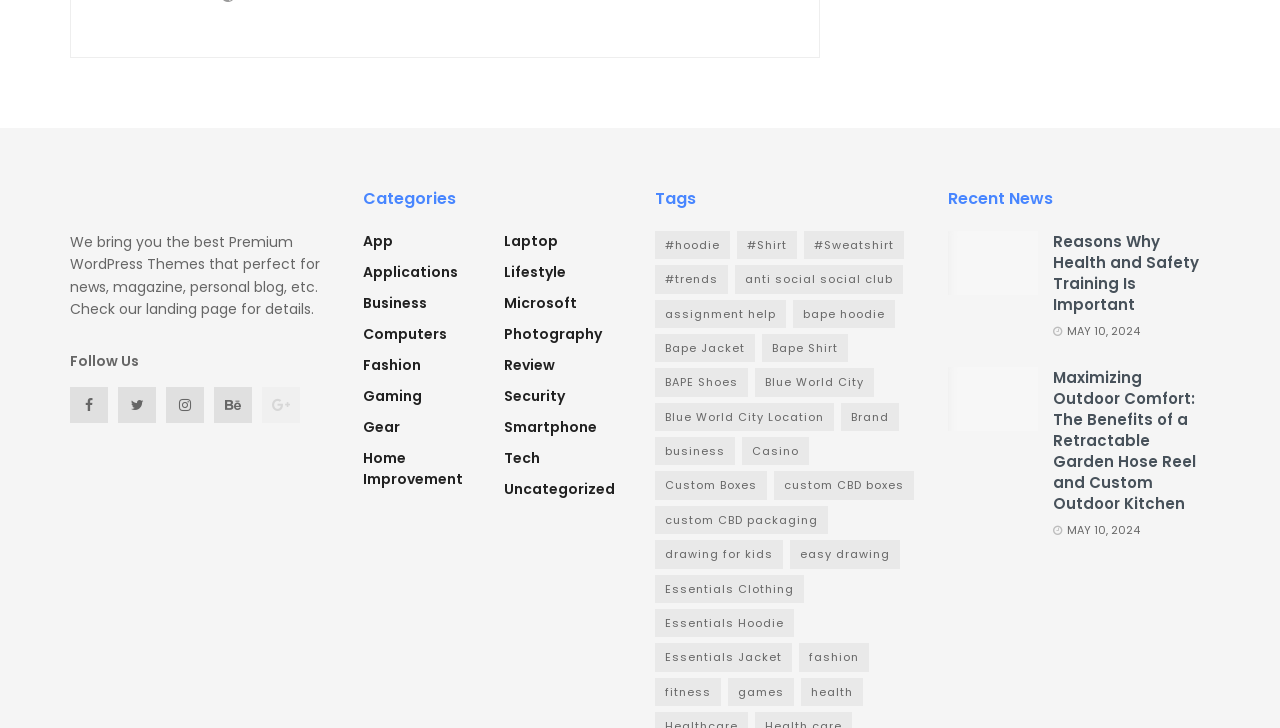What is the name of the website?
Please give a detailed answer to the question using the information shown in the image.

The name of the website can be found at the top left corner of the webpage, where it says 'Tech Times Media' in a link format.